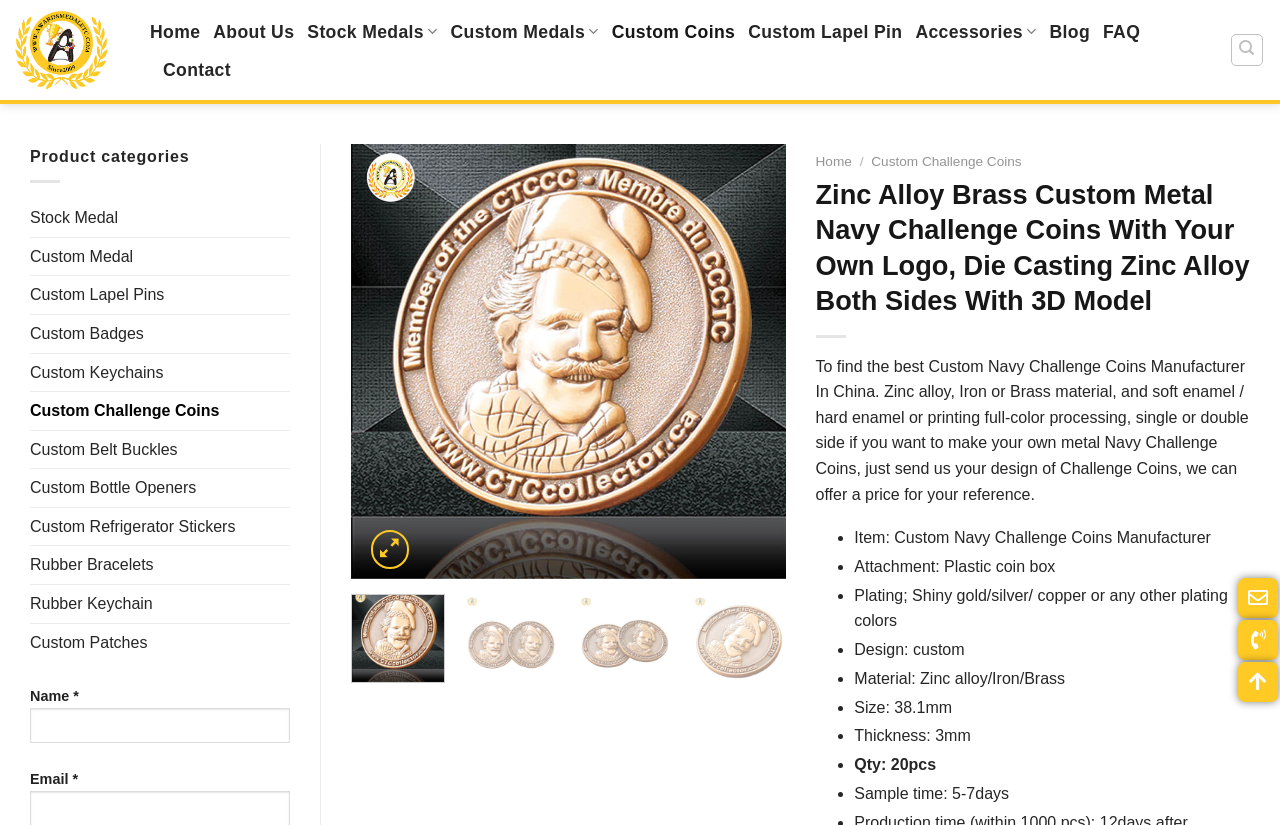Your task is to find and give the main heading text of the webpage.

Zinc Alloy Brass Custom Metal Navy Challenge Coins With Your Own Logo, Die Casting Zinc Alloy Both Sides With 3D Model